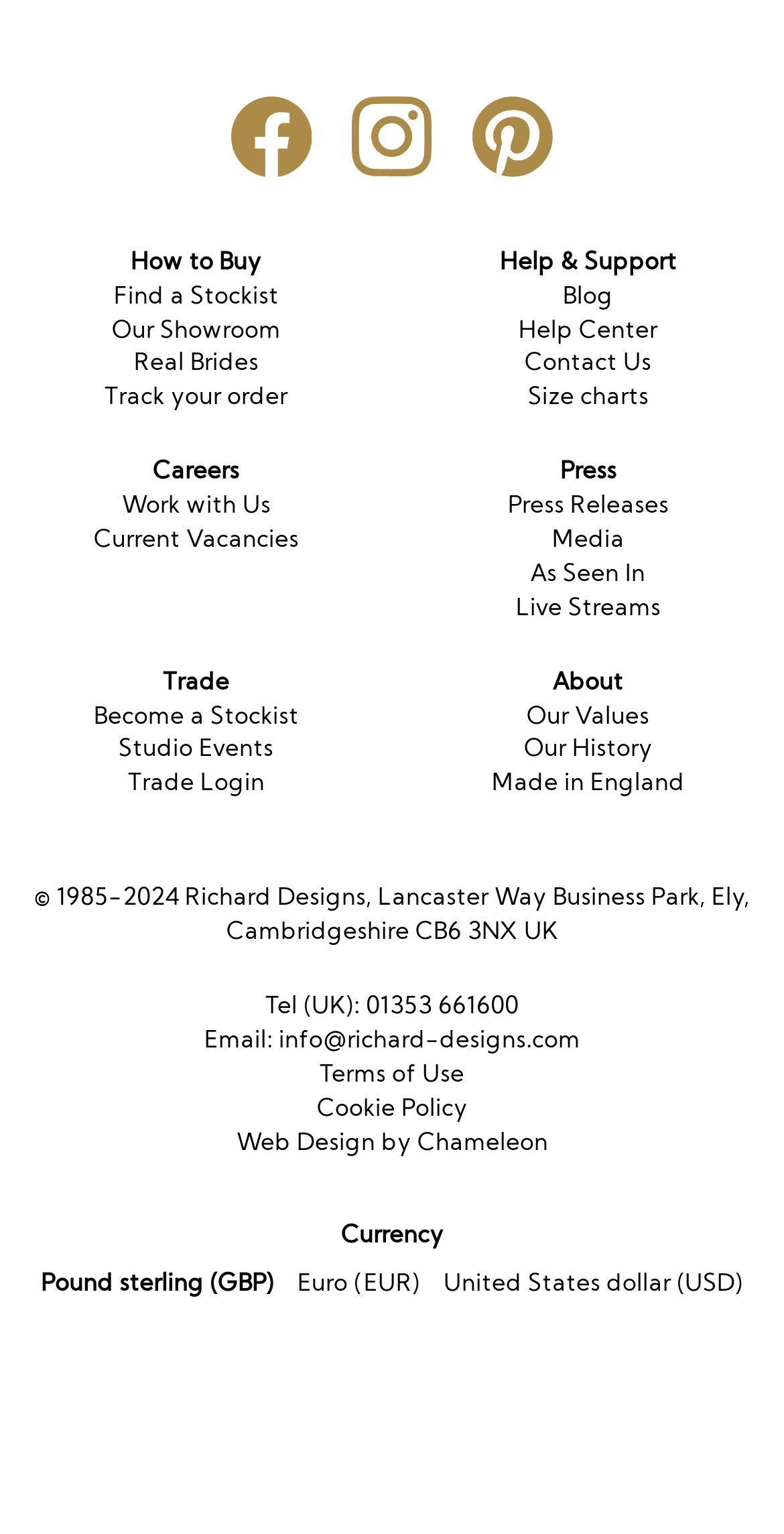Identify the bounding box coordinates for the UI element described as: "Our Values".

[0.672, 0.456, 0.828, 0.475]